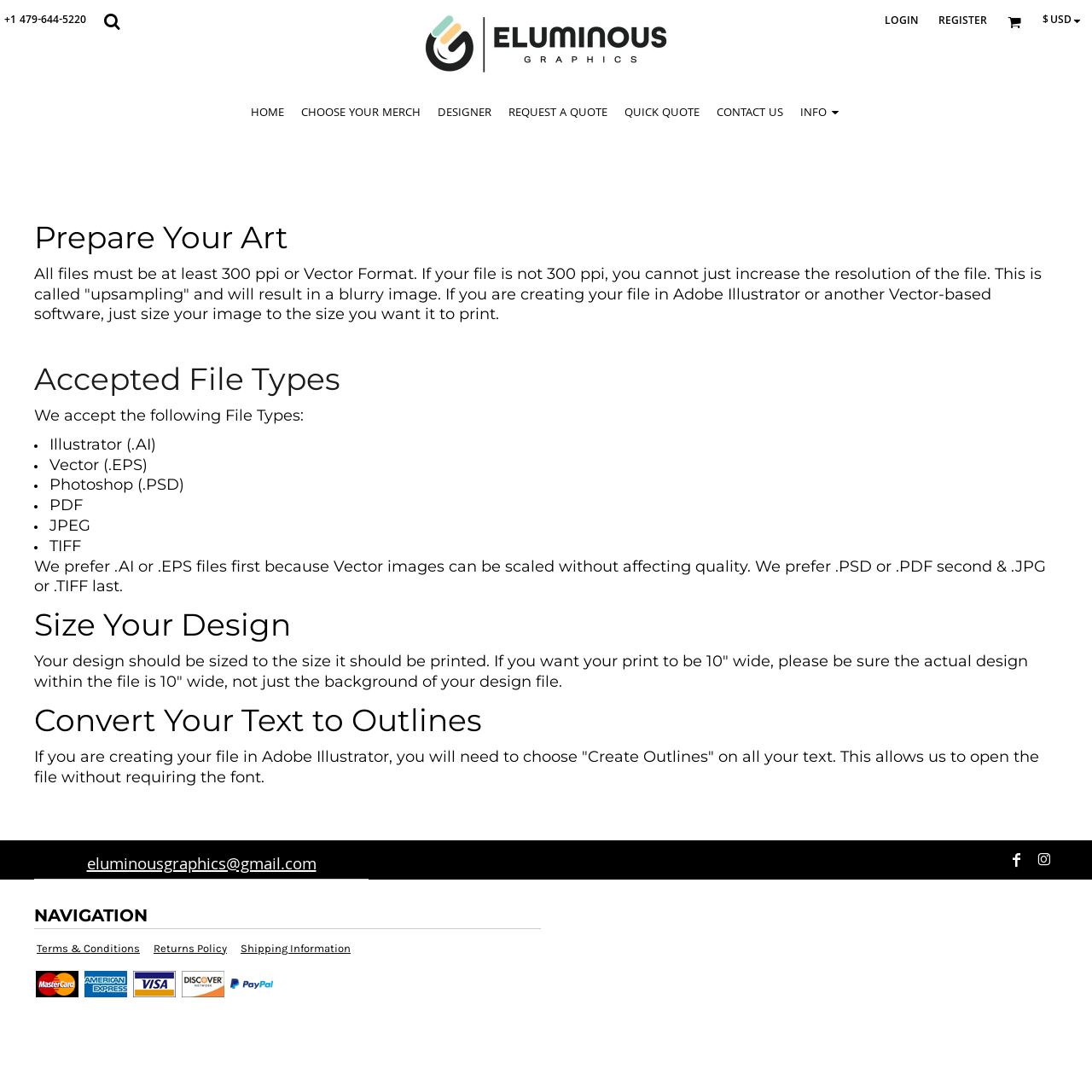Please find the bounding box coordinates of the section that needs to be clicked to achieve this instruction: "Click the 'REGISTER' button".

[0.859, 0.012, 0.904, 0.028]